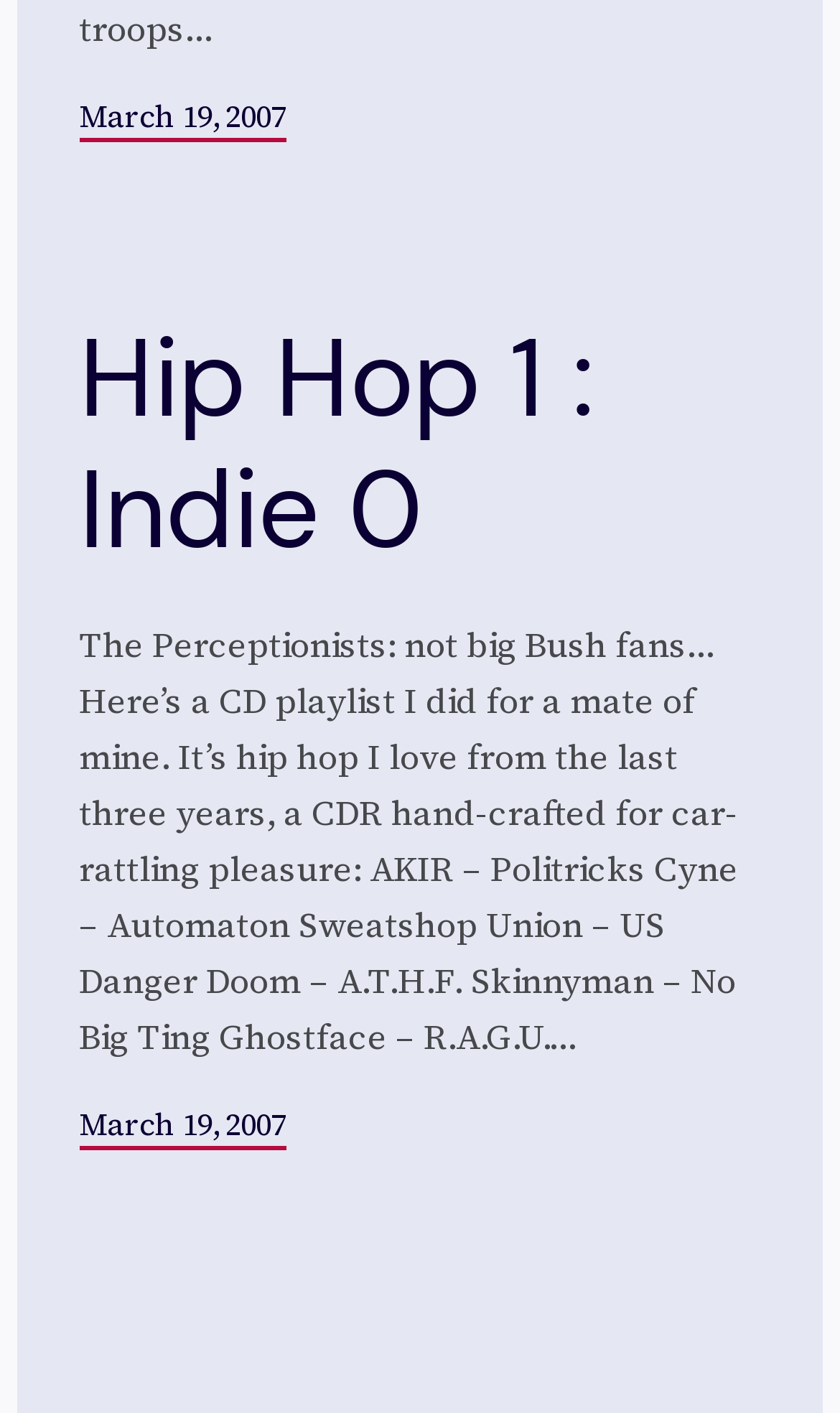Reply to the question with a single word or phrase:
What is the purpose of the CD playlist?

car-rattling pleasure